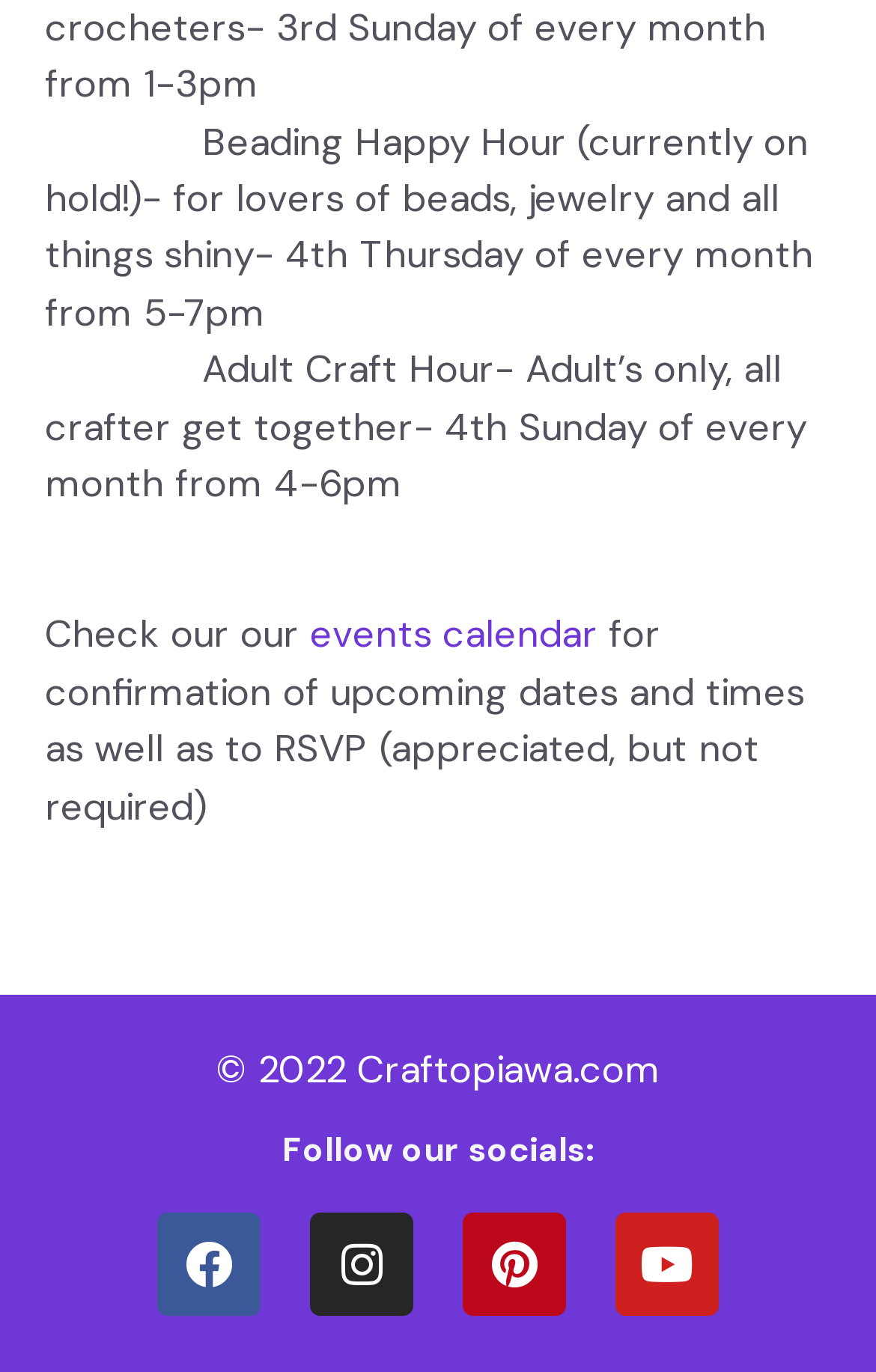What is the copyright year of the website?
Give a single word or phrase answer based on the content of the image.

2022